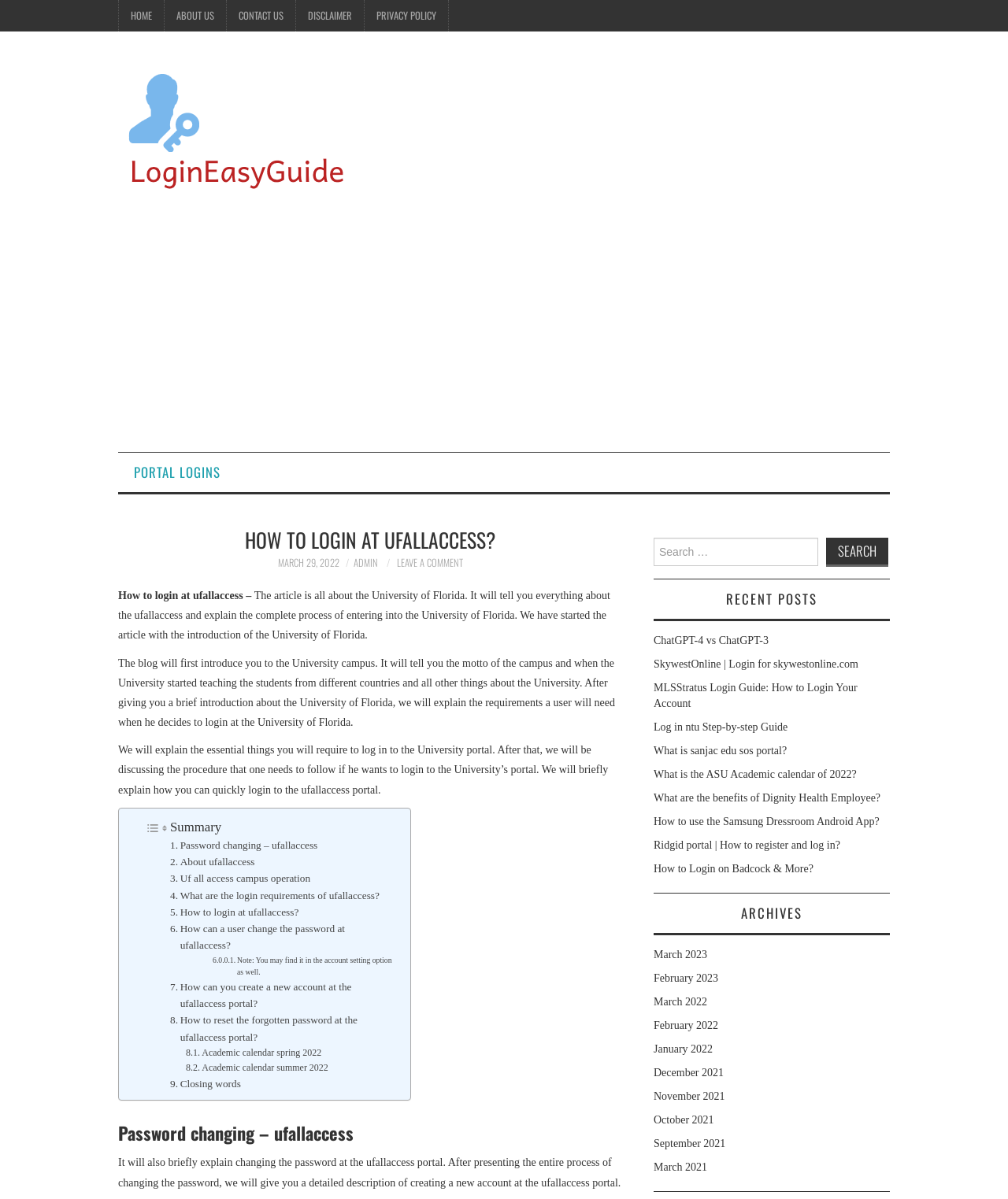Can you give a detailed response to the following question using the information from the image? What is the title of the first article?

The first article on the webpage has the title 'HOW TO LOGIN AT UFALLACCESS?', which is a heading that summarizes the content of the article.